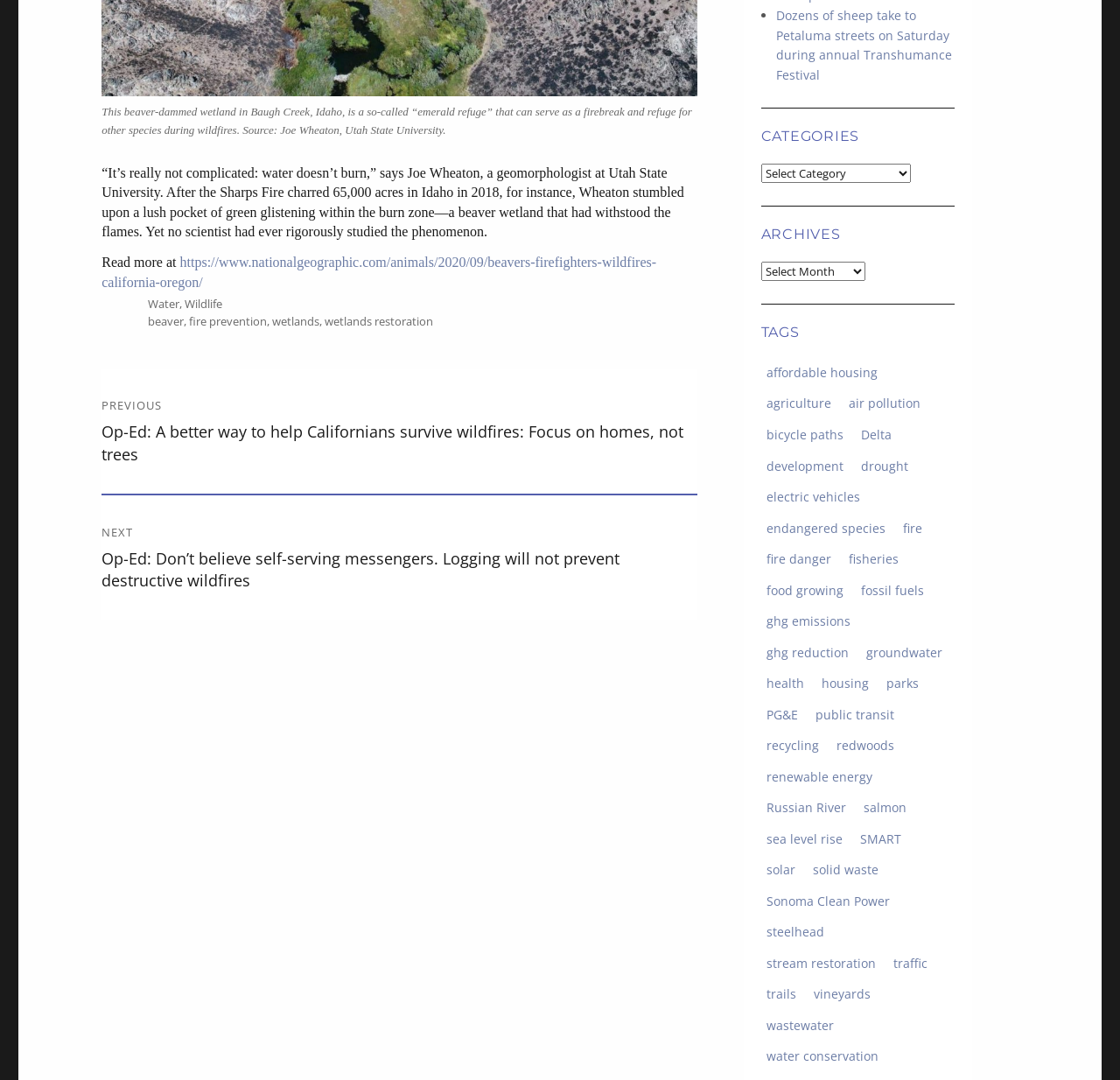What is the purpose of the 'Categories' section?
Give a single word or phrase as your answer by examining the image.

To categorize posts